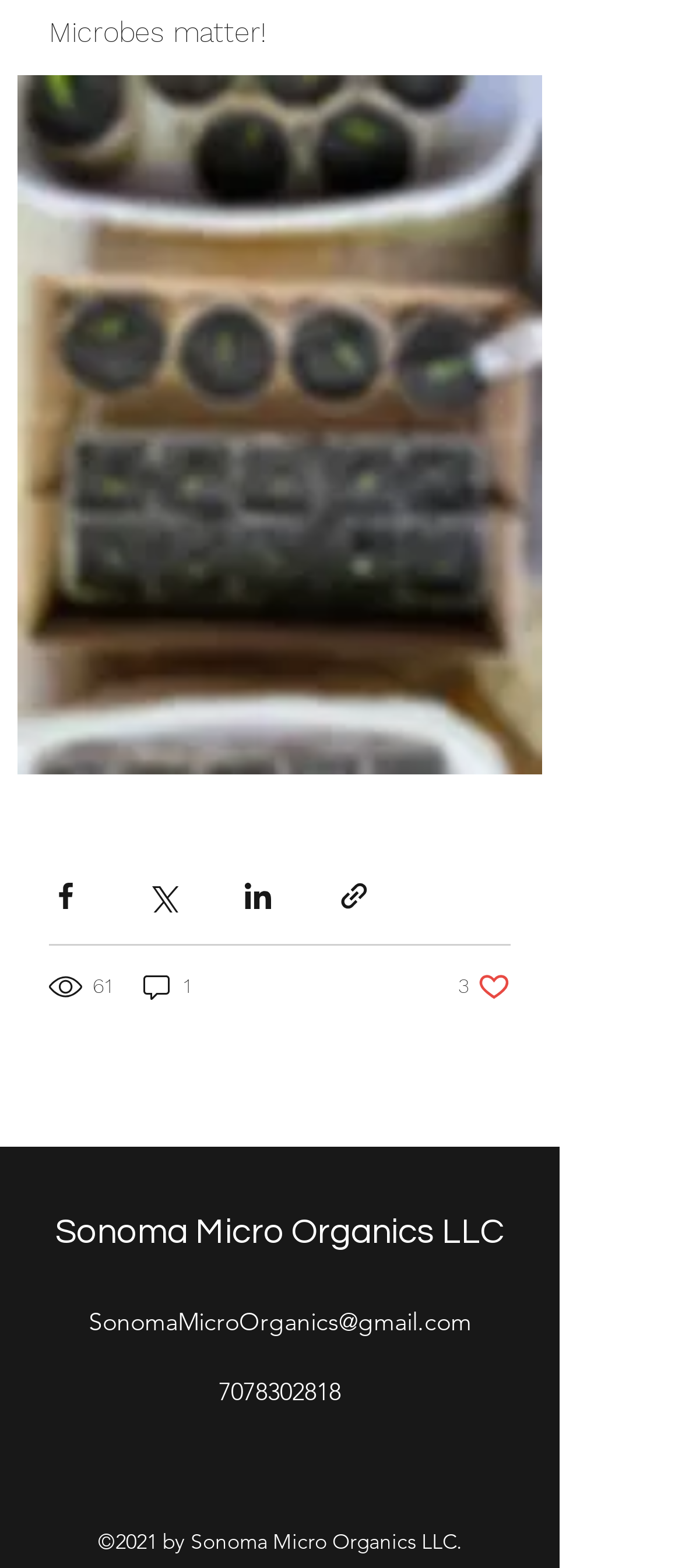Give a one-word or short phrase answer to this question: 
What social media platforms can you share the post on?

Facebook, Twitter, LinkedIn